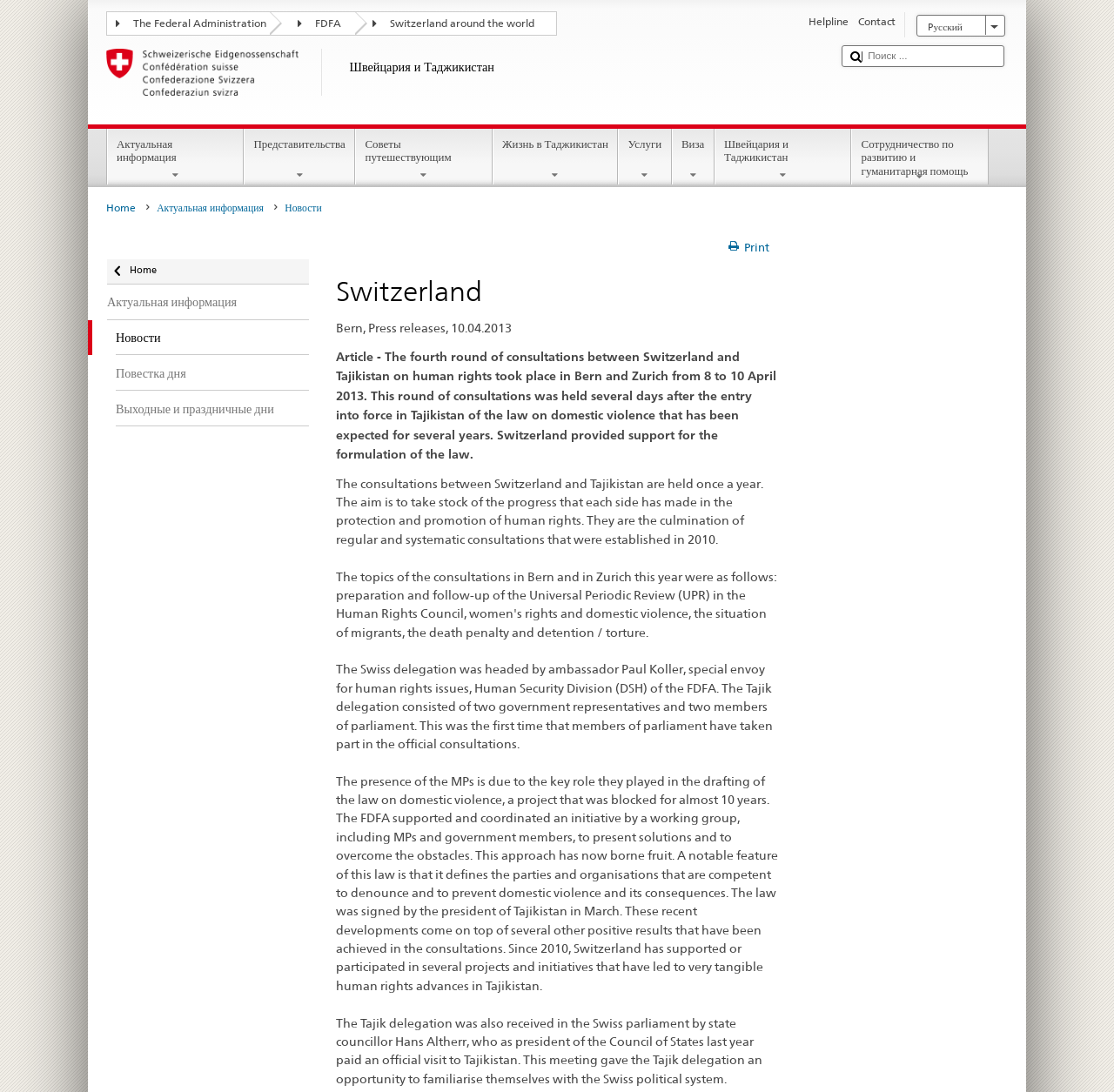What is the logo of the Federal Department of Foreign Affairs?
Answer the question using a single word or phrase, according to the image.

Logo FDFA